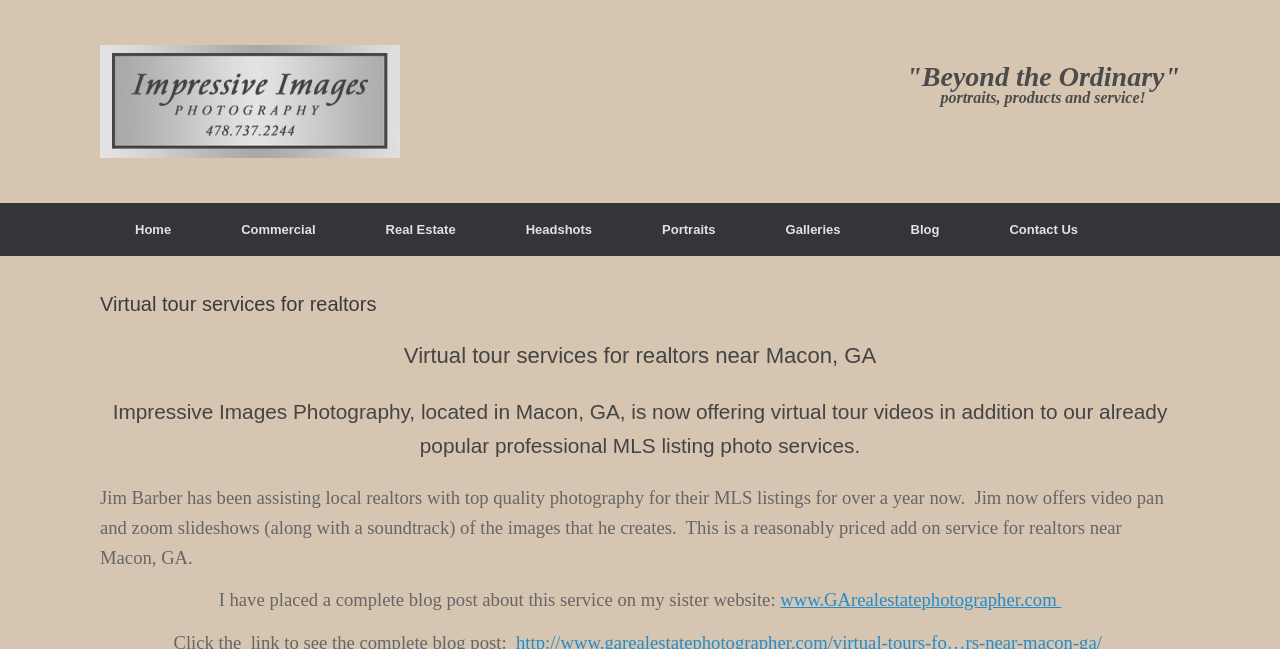What is the name of the photography service? Using the information from the screenshot, answer with a single word or phrase.

Impressive Images